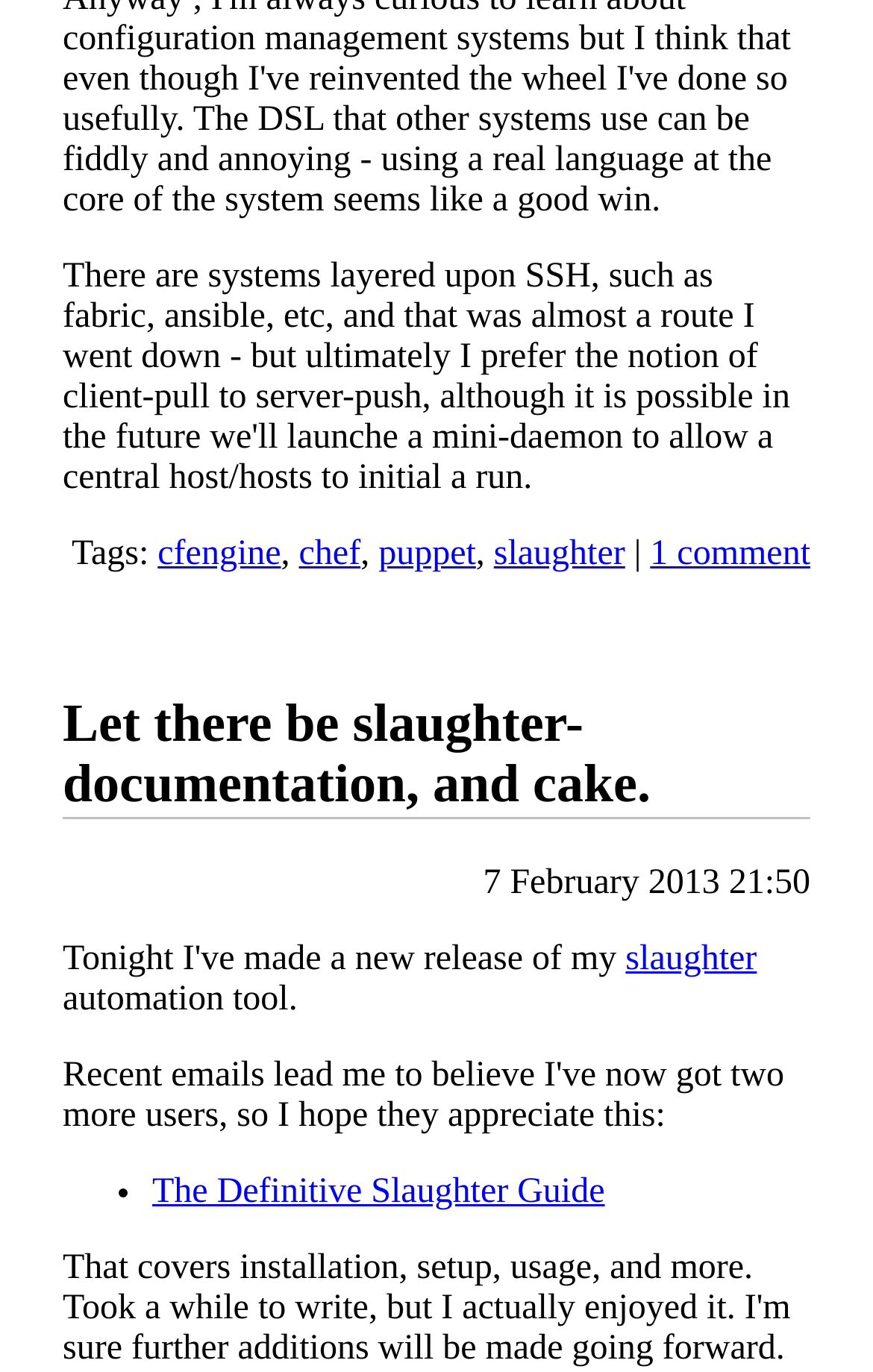Determine the bounding box coordinates for the region that must be clicked to execute the following instruction: "Read the article 'Let there be slaughter-documentation, and cake.'".

[0.072, 0.507, 0.745, 0.593]